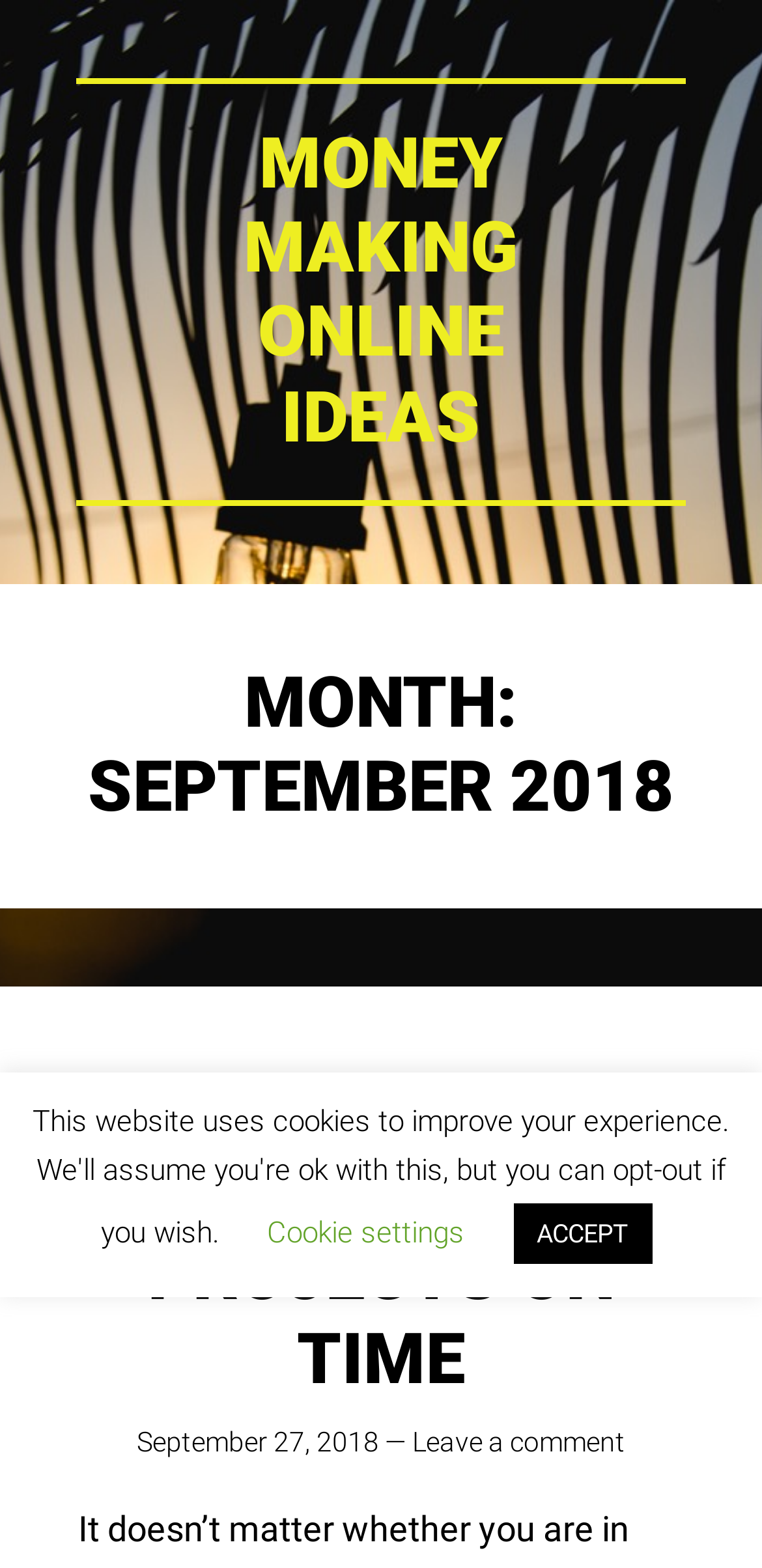What is the month of the article?
Ensure your answer is thorough and detailed.

I found the answer by looking at the subheading 'MONTH: SEPTEMBER 2018' which is located below the main heading 'MONEY MAKING ONLINE IDEAS'.